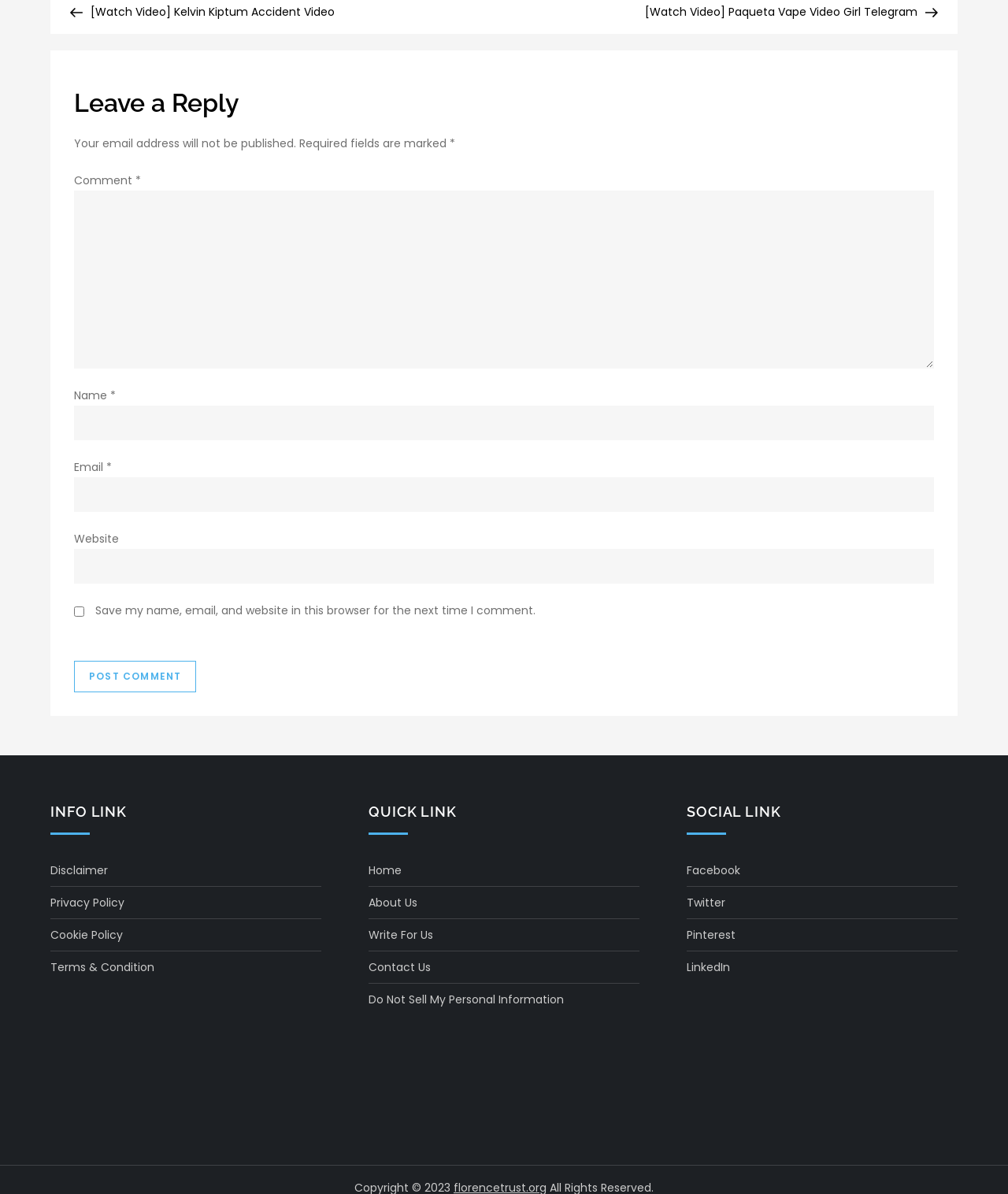How many social media links are available?
Please provide a comprehensive answer based on the visual information in the image.

The 'SOCIAL LINK' section is located on the right side of the webpage and contains four social media links: 'Facebook', 'Twitter', 'Pinterest', and 'LinkedIn'.